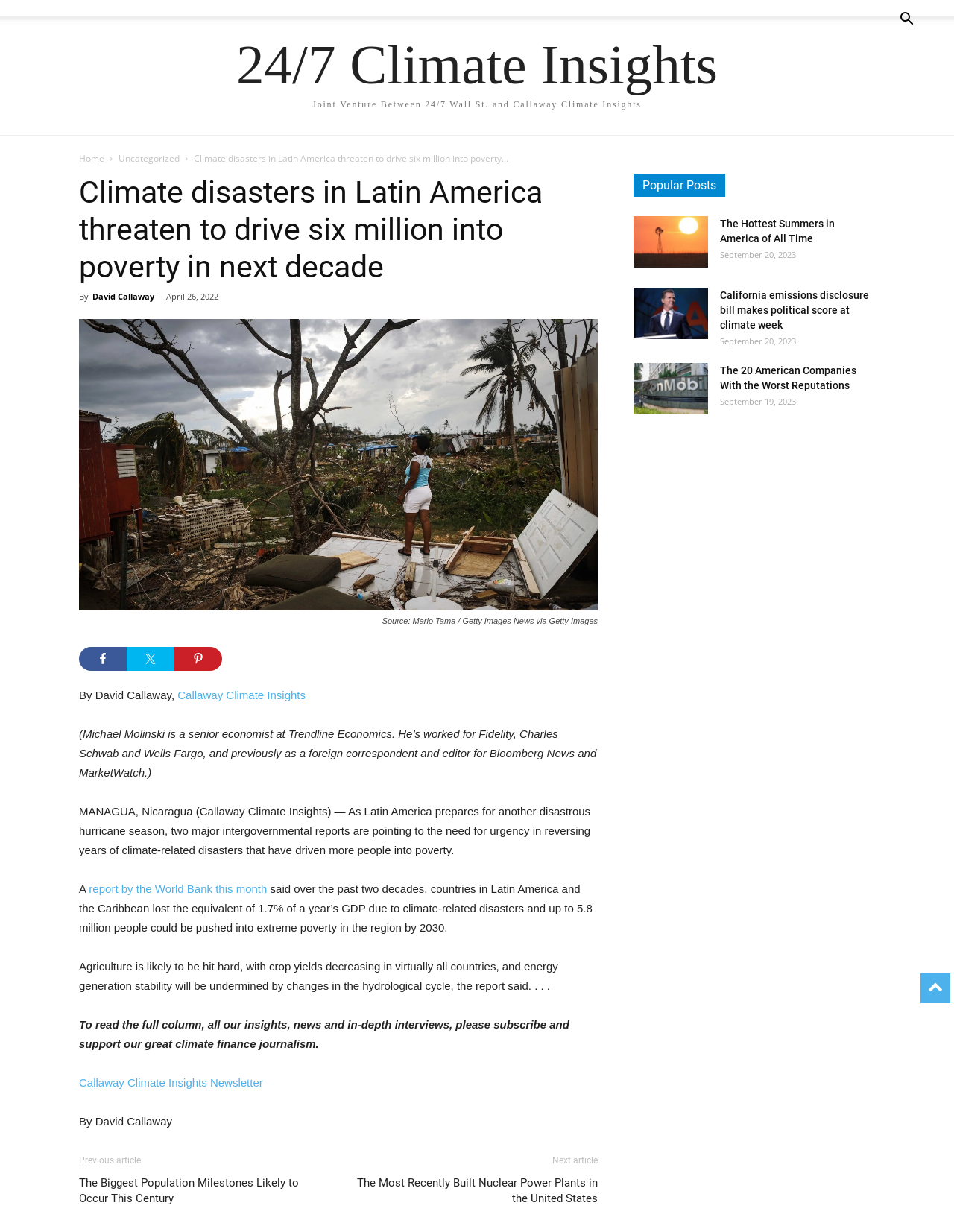Could you indicate the bounding box coordinates of the region to click in order to complete this instruction: "Click on the 'The Hottest Summers in America of All Time' article".

[0.664, 0.175, 0.742, 0.217]